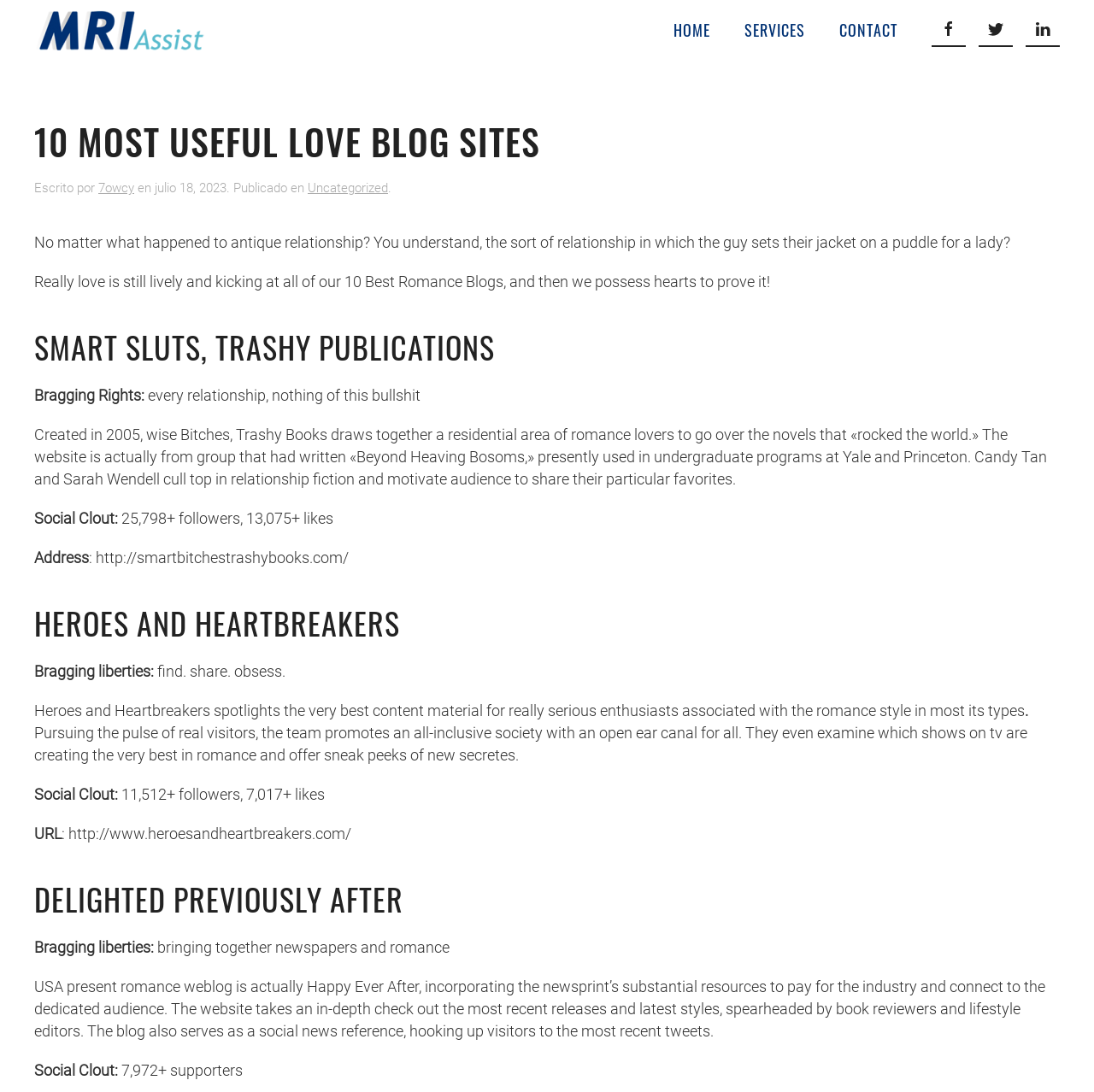Determine the bounding box for the UI element described here: "Dec 20, 2023".

None